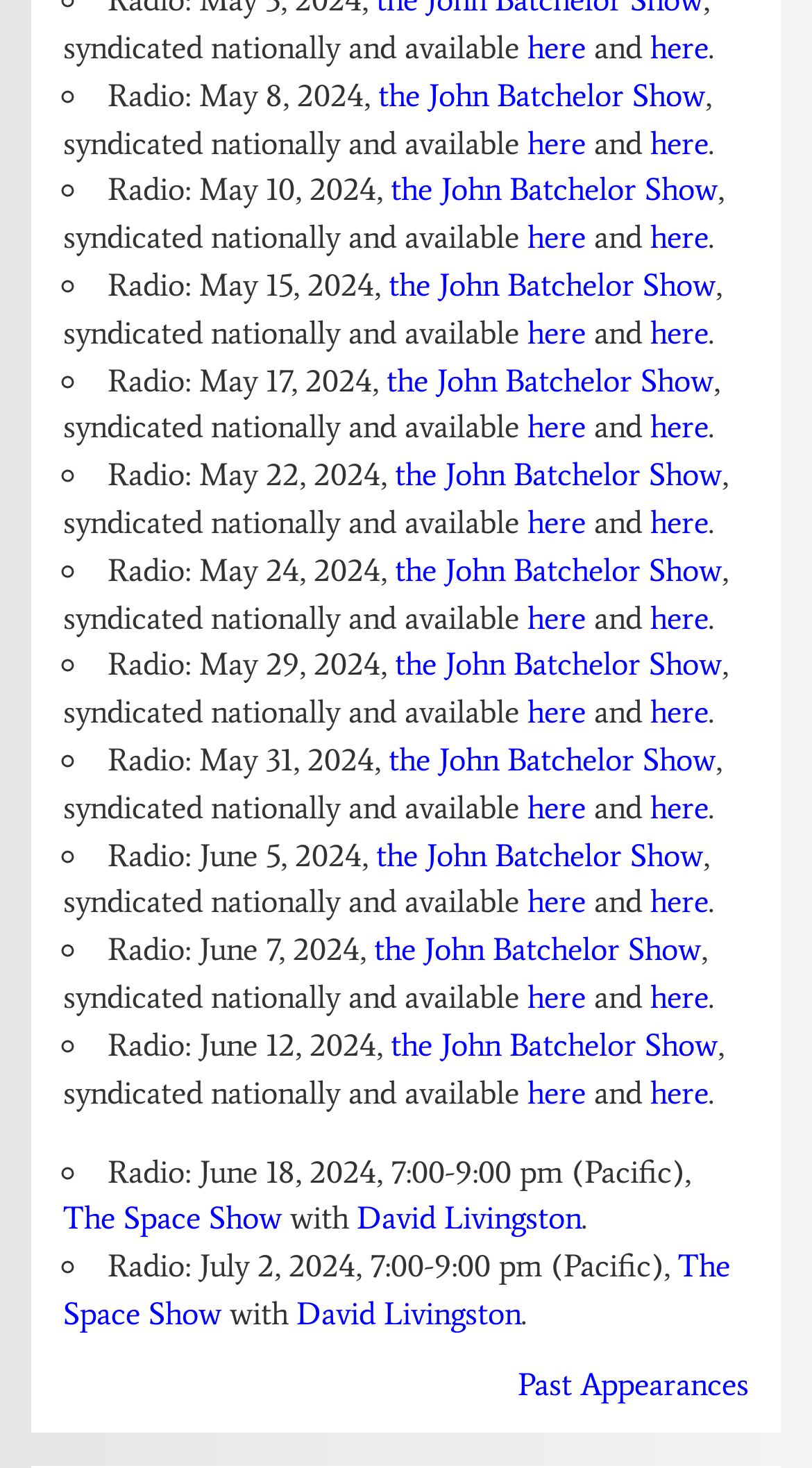Determine the bounding box of the UI component based on this description: "David Livingston". The bounding box coordinates should be four float values between 0 and 1, i.e., [left, top, right, bottom].

[0.439, 0.817, 0.716, 0.843]